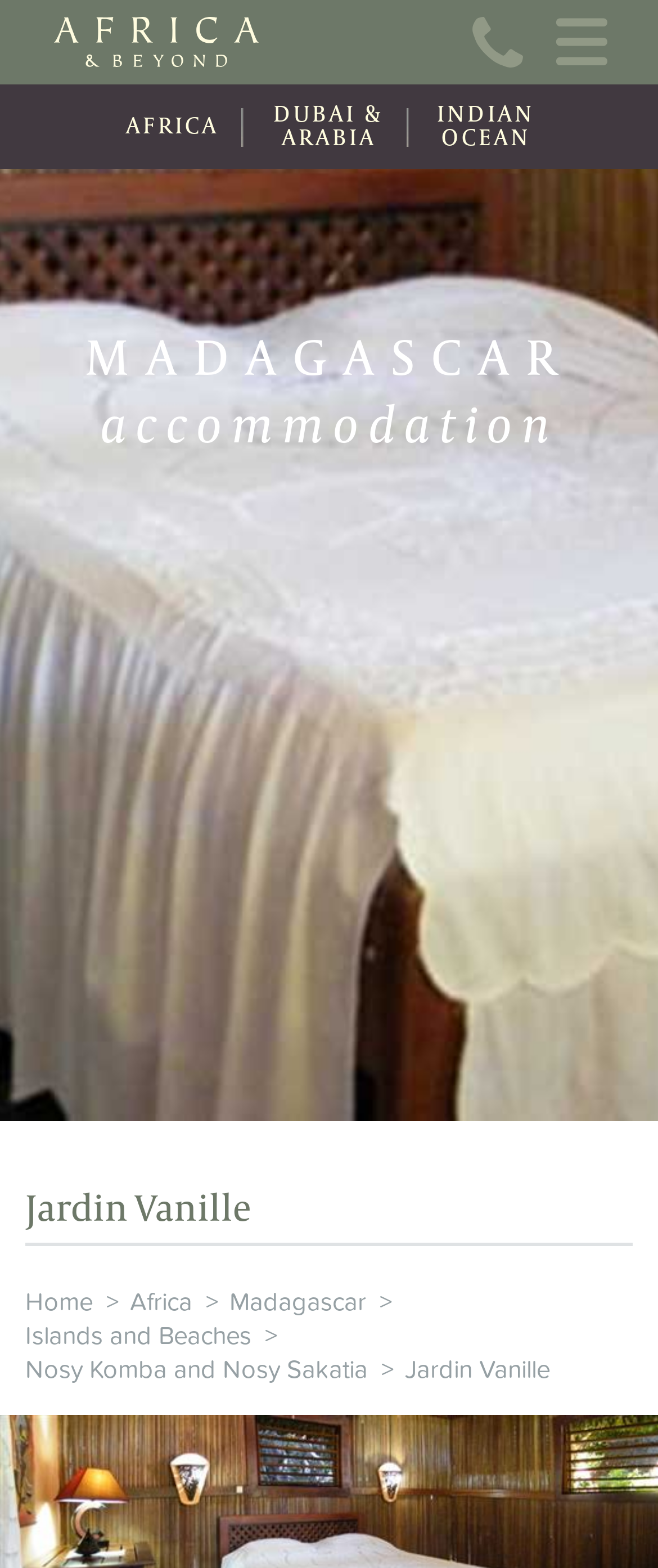Please look at the image and answer the question with a detailed explanation: What are the three regions listed on the webpage?

I found three links 'AFRICA', 'DUBAI & ARABIA', and 'INDIAN OCEAN' which suggest that these are three regions listed on the webpage.